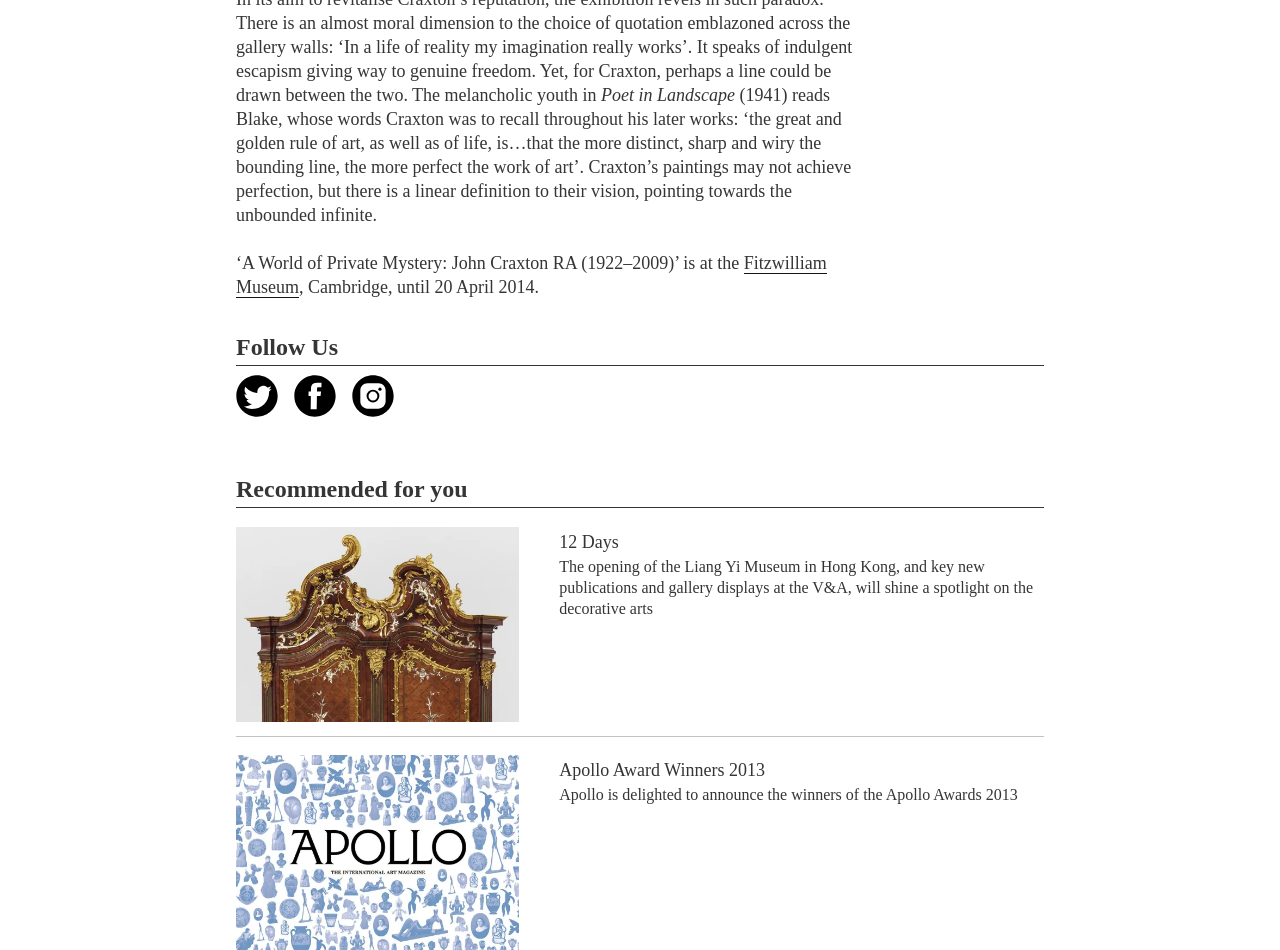Determine the bounding box of the UI element mentioned here: "Subscribe". The coordinates must be in the format [left, top, right, bottom] with values ranging from 0 to 1.

[0.32, 0.394, 0.353, 0.439]